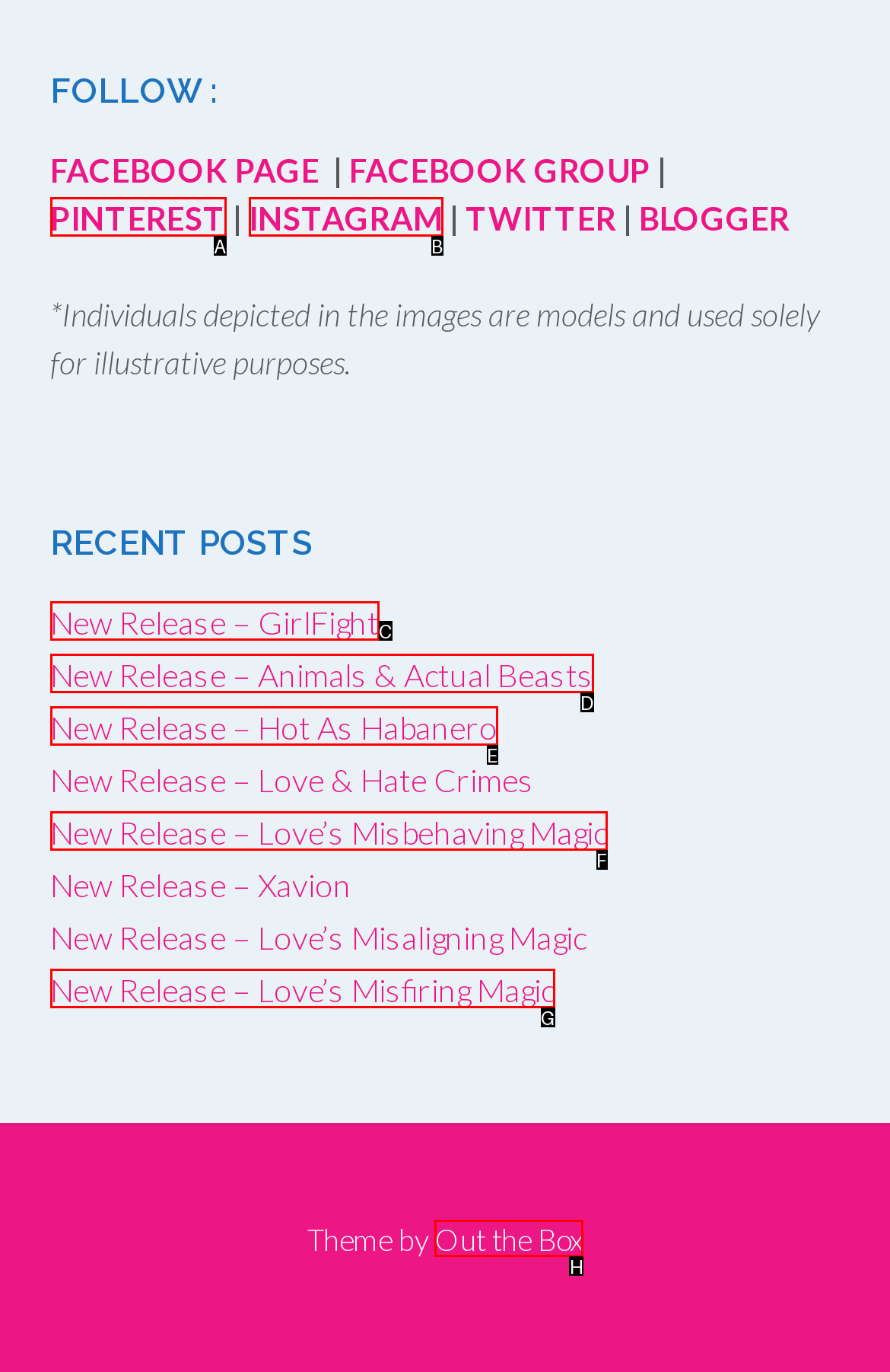Select the letter that corresponds to this element description: INSTAGRAM
Answer with the letter of the correct option directly.

B